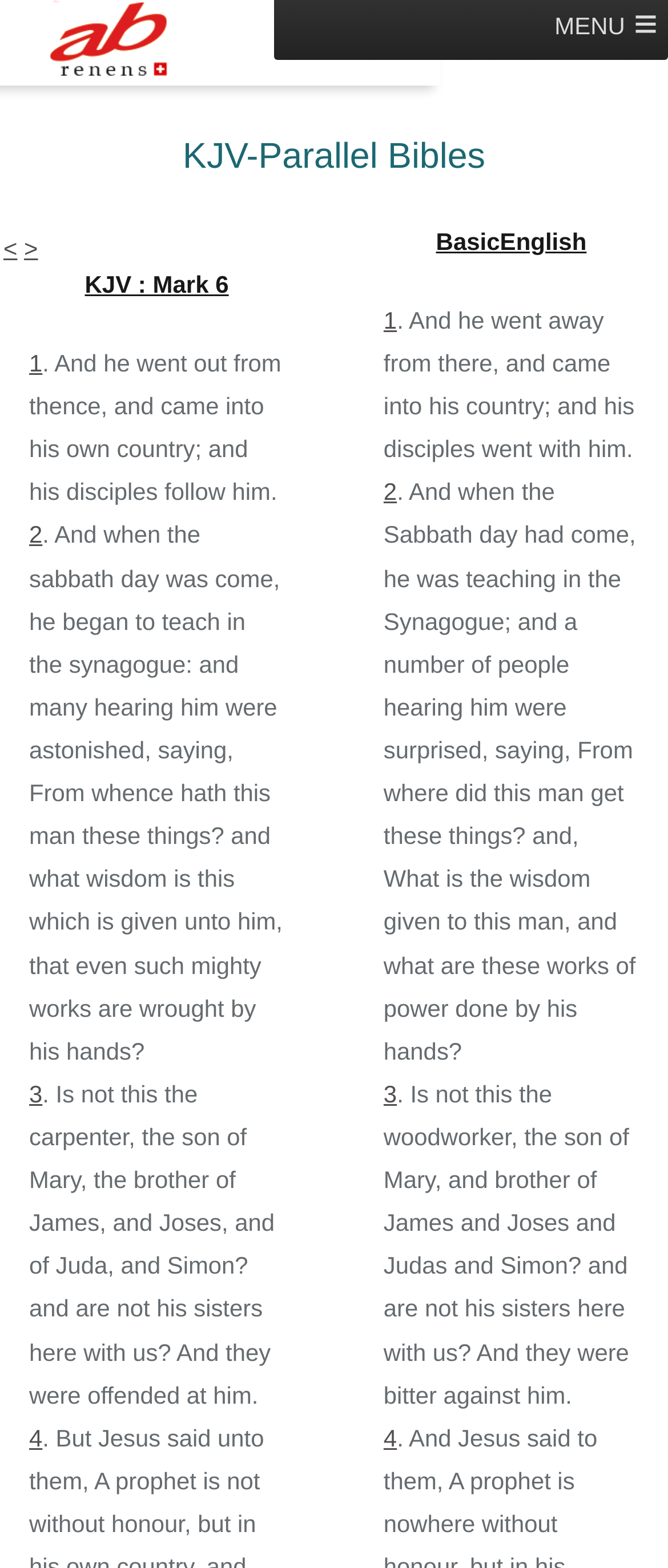Locate the bounding box coordinates of the clickable region necessary to complete the following instruction: "View BasicEnglish translation". Provide the coordinates in the format of four float numbers between 0 and 1, i.e., [left, top, right, bottom].

[0.653, 0.145, 0.878, 0.163]